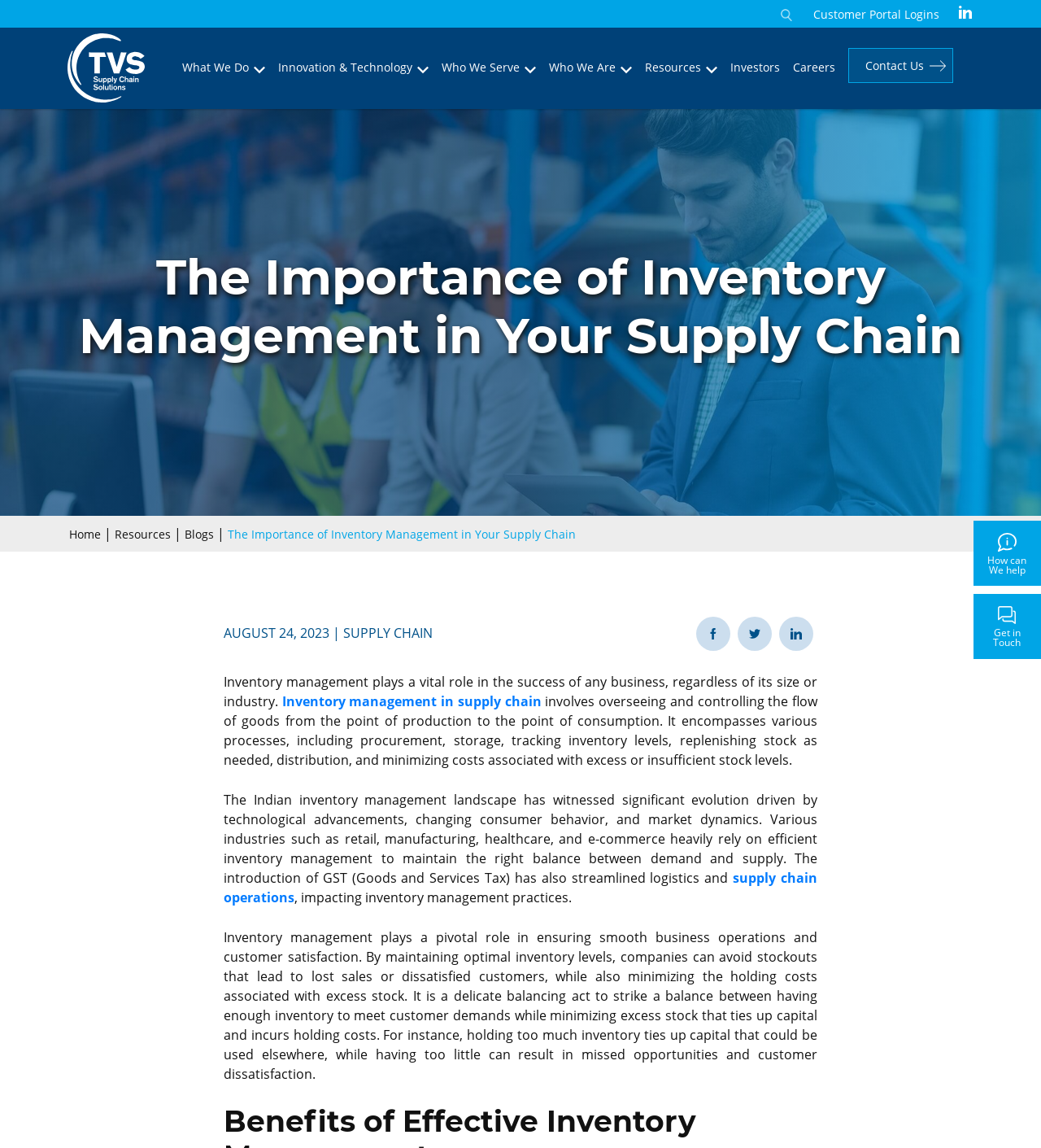Please locate the clickable area by providing the bounding box coordinates to follow this instruction: "visit SlideToDoc.com".

None